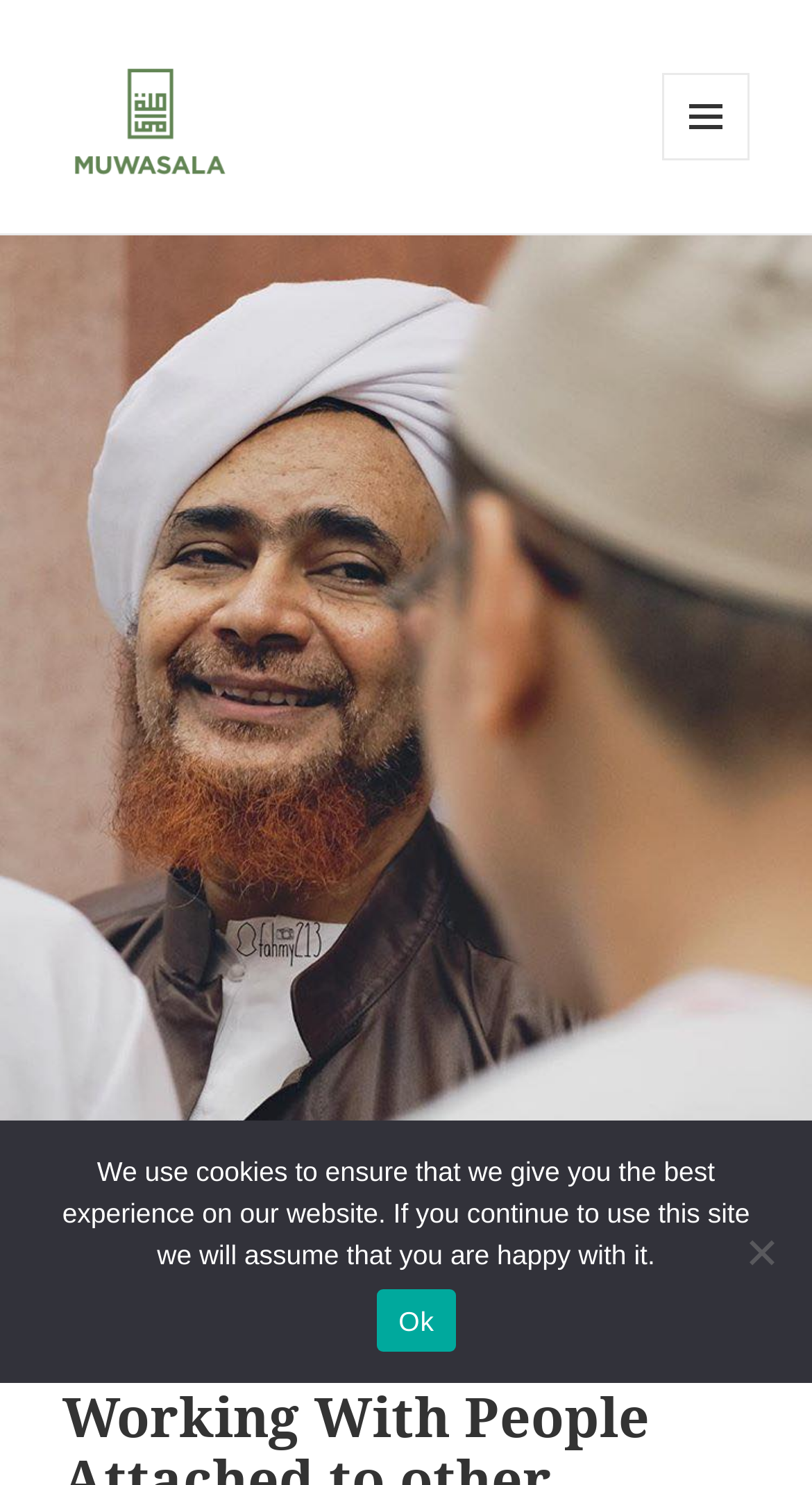What is the cookie notice about?
Provide a comprehensive and detailed answer to the question.

The cookie notice dialog at the bottom of the webpage states that the website uses cookies to ensure the best experience on the website, and if the user continues to use the site, it will assume that the user is happy with it.